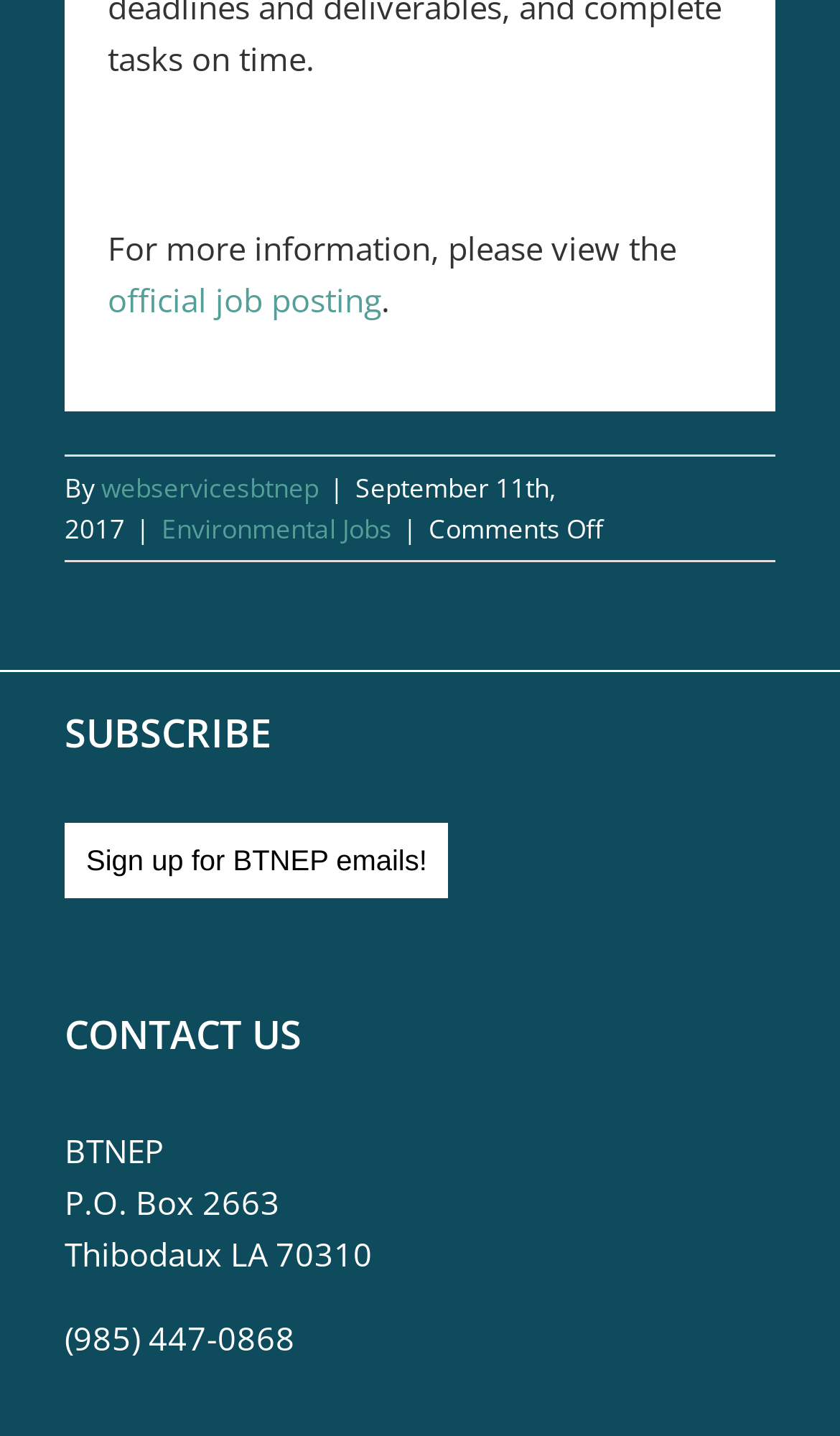Please provide a one-word or phrase answer to the question: 
What is the purpose of the 'Sign up for BTNEP emails!' button?

To sign up for BTNEP emails